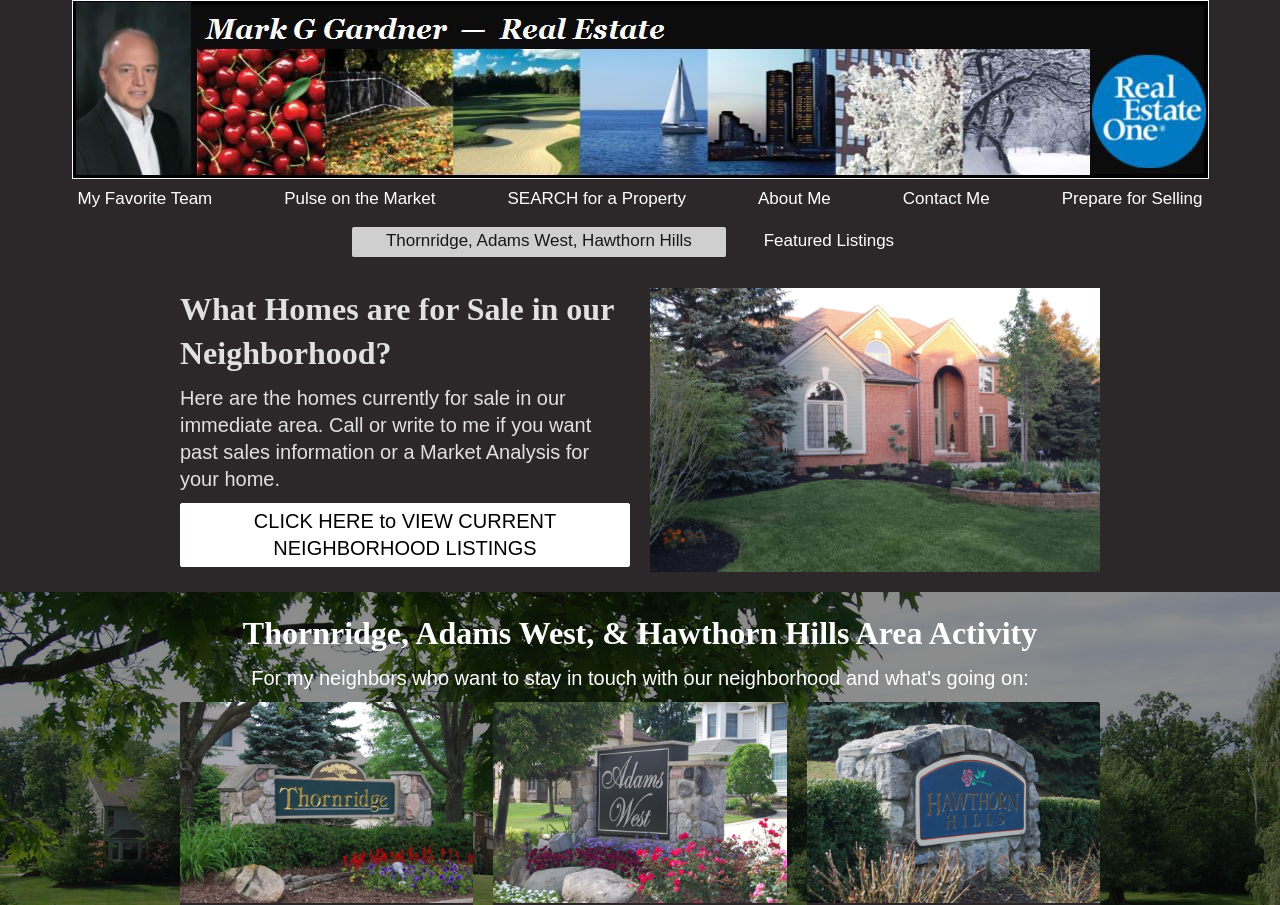How many empty links are there on the webpage?
Using the image, provide a concise answer in one word or a short phrase.

3